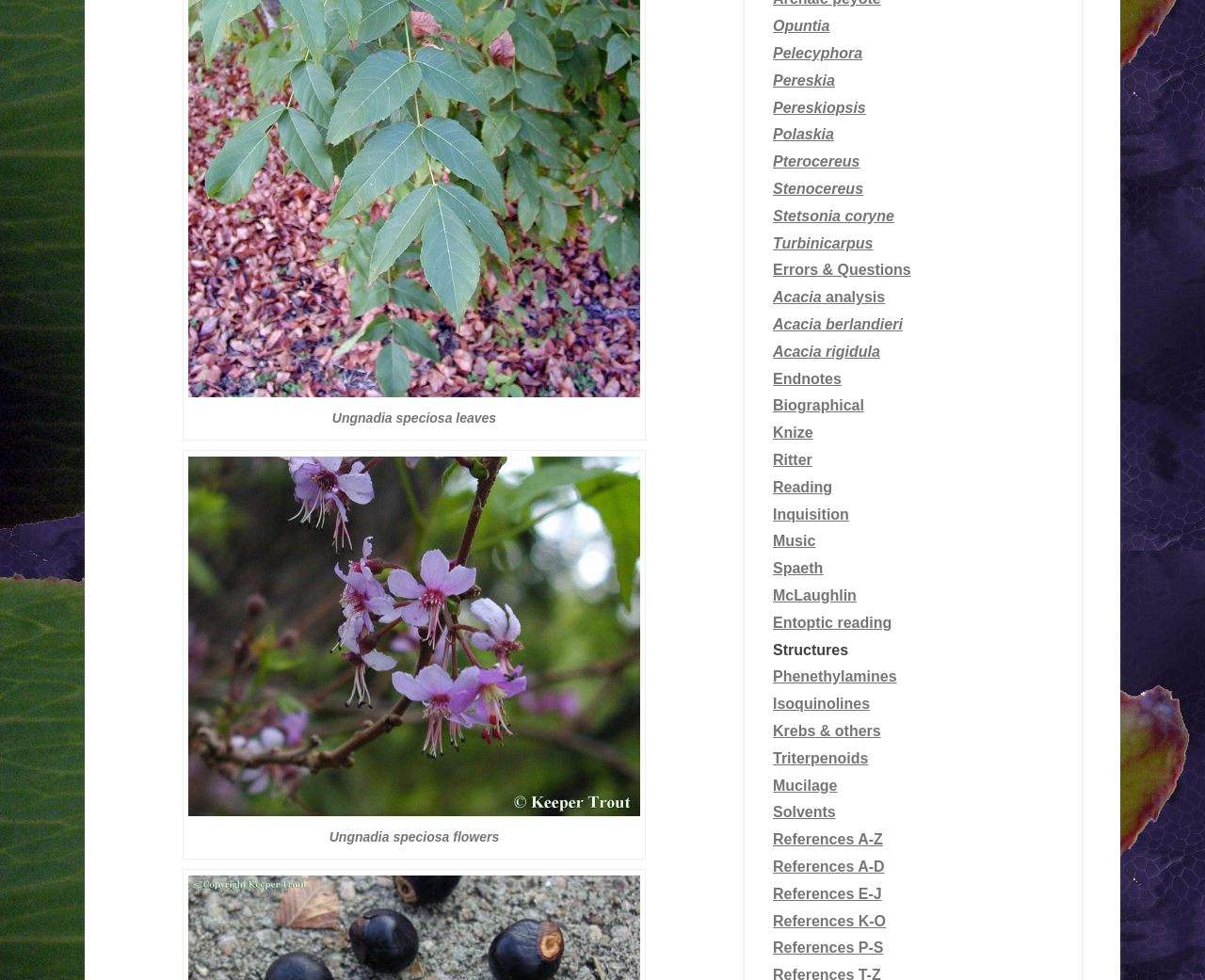Could you please study the image and provide a detailed answer to the question:
Are there any references listed on the webpage?

I found multiple links on the webpage with titles like 'References A-Z', 'References A-D', etc., which suggests that there are references listed on the webpage, organized alphabetically.